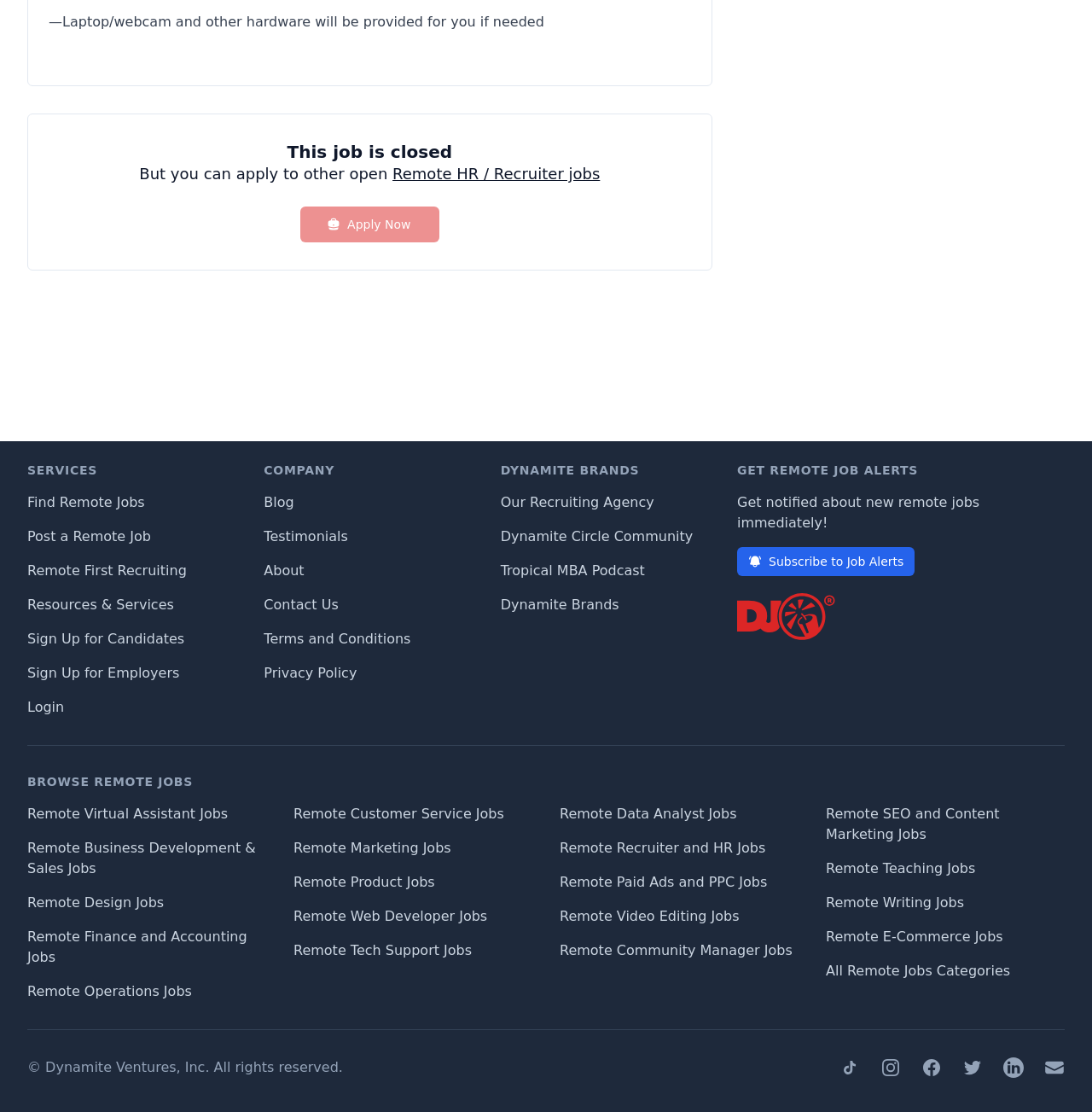Determine the bounding box coordinates for the element that should be clicked to follow this instruction: "Browse remote jobs". The coordinates should be given as four float numbers between 0 and 1, in the format [left, top, right, bottom].

[0.025, 0.695, 0.975, 0.711]